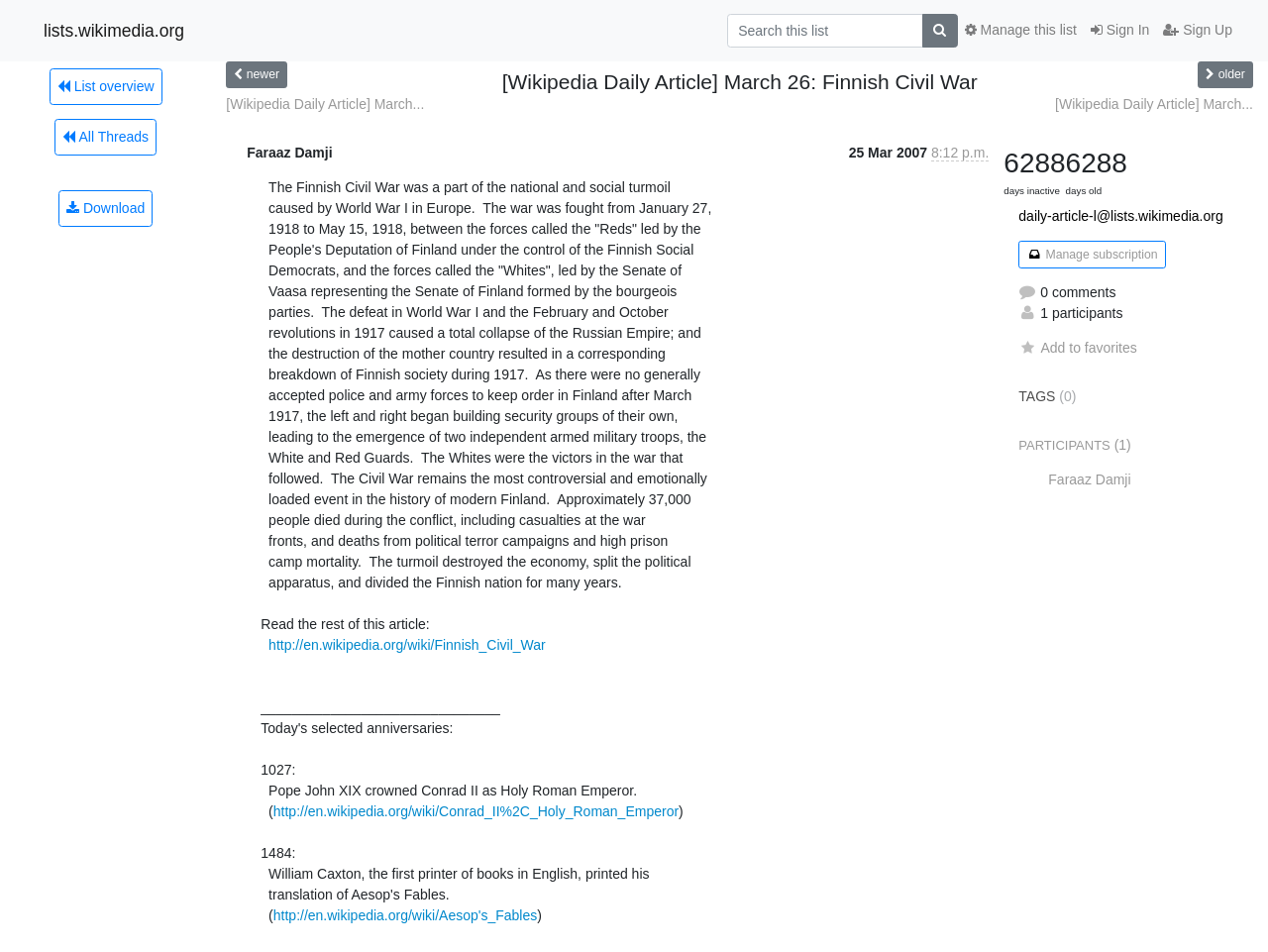Based on the image, give a detailed response to the question: How many participants are there?

I found the answer by looking at the static text element with the text '1 participants' which provides the number of participants.